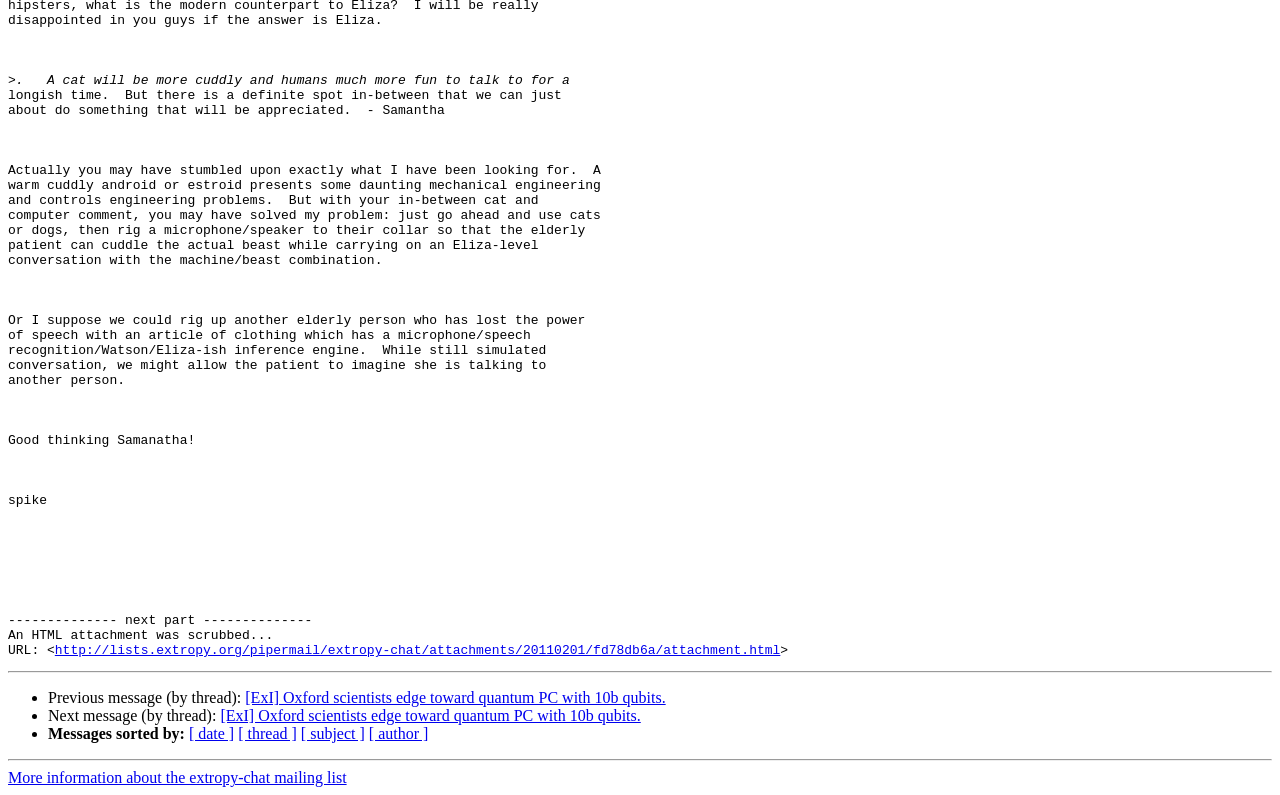Find the bounding box coordinates corresponding to the UI element with the description: "[ date ]". The coordinates should be formatted as [left, top, right, bottom], with values as floats between 0 and 1.

[0.148, 0.912, 0.183, 0.934]